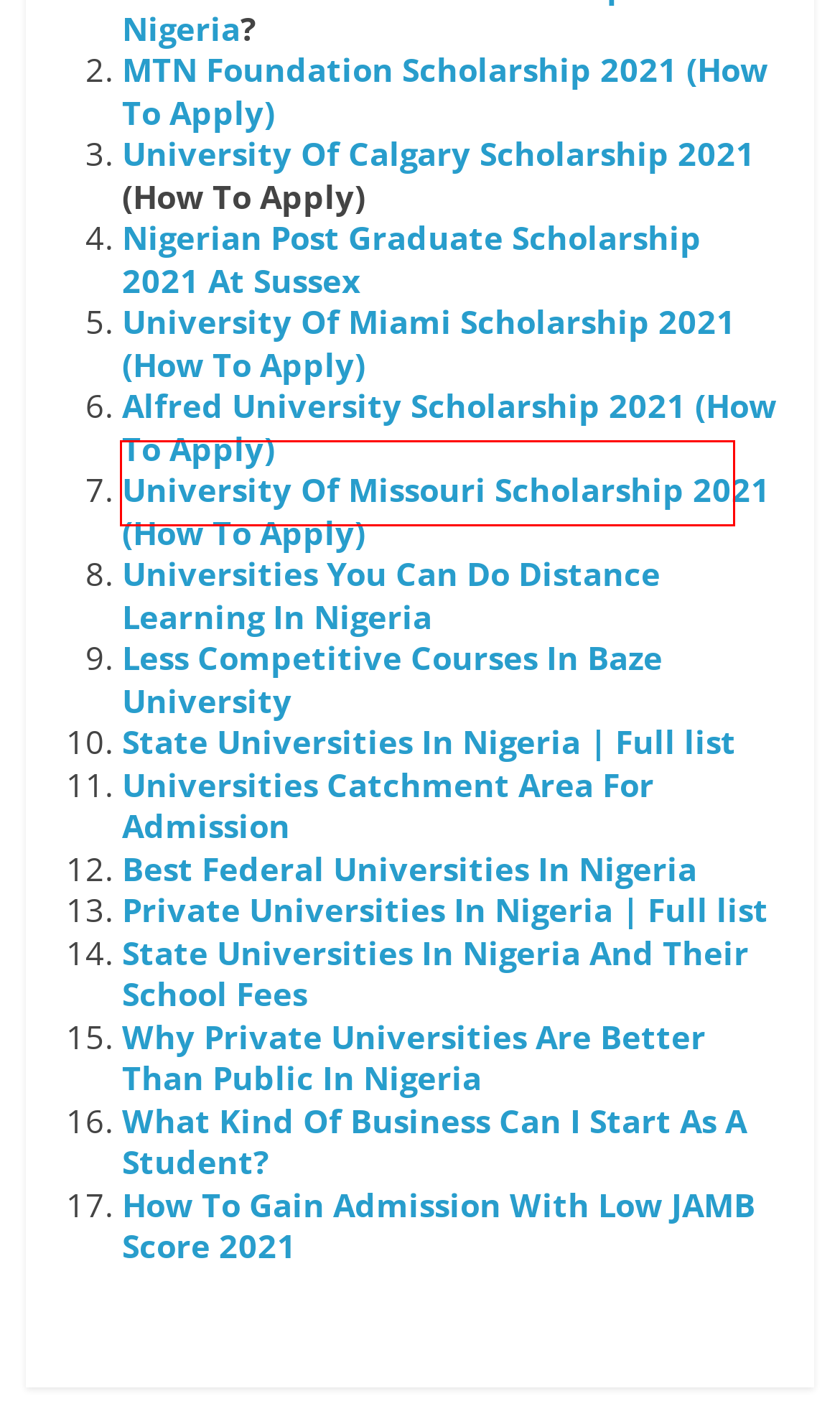Take a look at the provided webpage screenshot featuring a red bounding box around an element. Select the most appropriate webpage description for the page that loads after clicking on the element inside the red bounding box. Here are the candidates:
A. Best Federal Universities In Nigeria 2022/2023
B. Why Private Universities Are Better Than Public in Nigeria
C. University Of Miami Scholarship 2021 (How To Apply)
D. MTN Scholarship 2022/2023 is Out | How to Apply
E. Catchment Area For Universities In Nigeria
F. Alfred University Scholarship 2021 (How To Apply)
G. Business To Start As A student In Nigeria 2022/2023 (ONLINE)
H. Nigerian Post Graduate Scholarship 2021 At Sussex

F